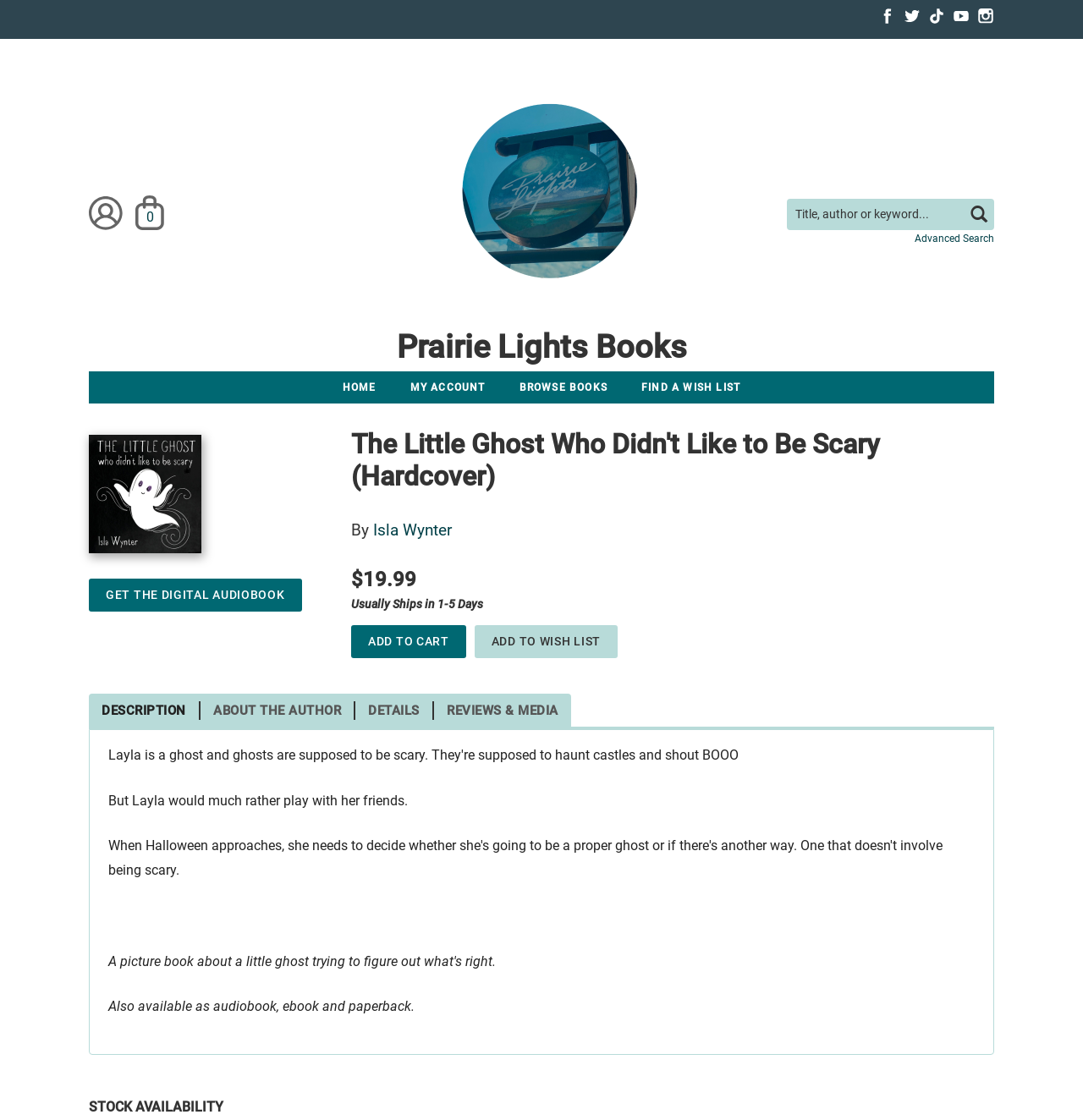Can you find the bounding box coordinates of the area I should click to execute the following instruction: "View book details"?

[0.082, 0.388, 0.191, 0.494]